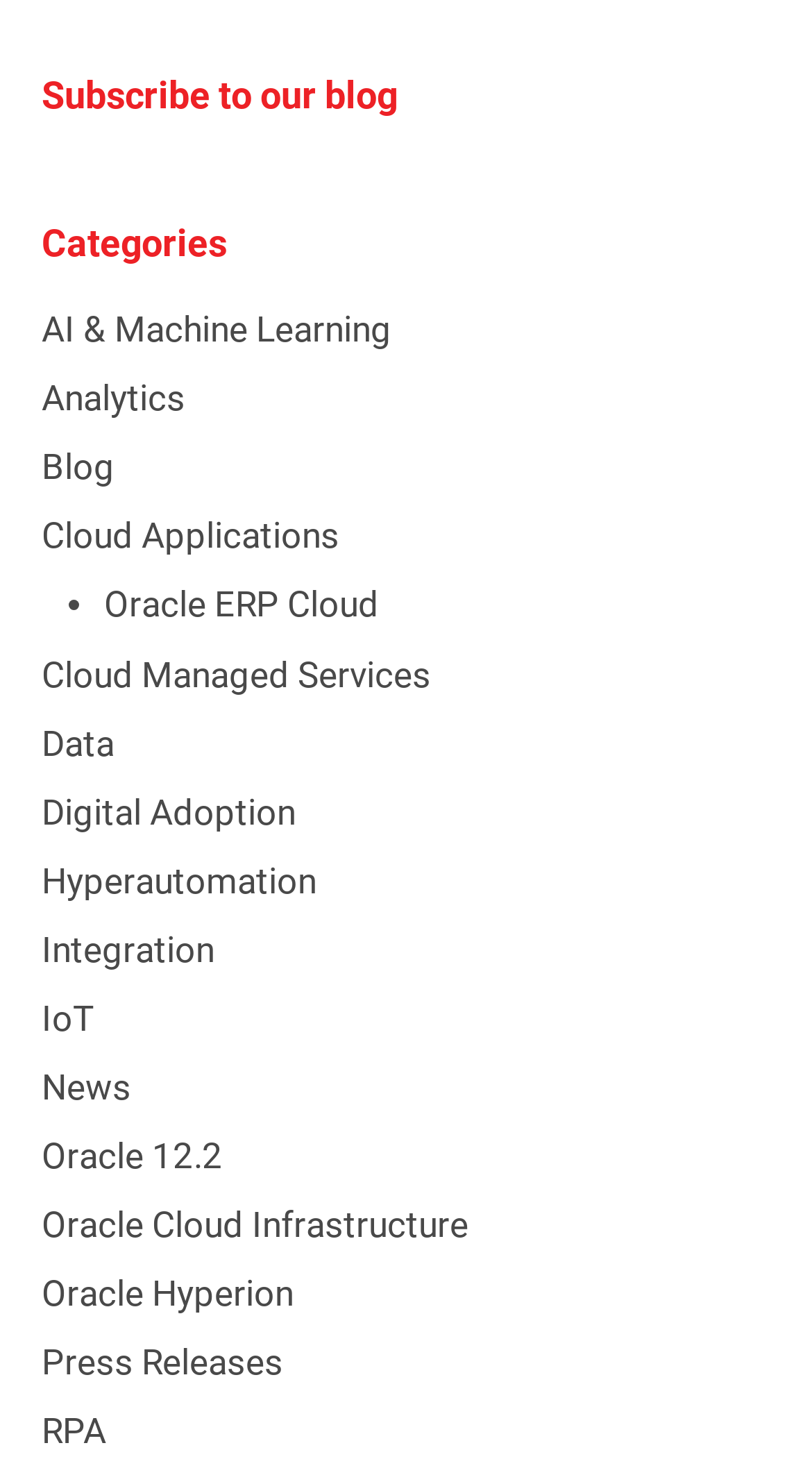Based on the image, please respond to the question with as much detail as possible:
Is there a category related to cloud infrastructure?

Yes, there is a category related to cloud infrastructure because there is a link element under the 'Categories' heading with the text 'Oracle Cloud Infrastructure', with a bounding box coordinate of [0.051, 0.816, 0.577, 0.845].